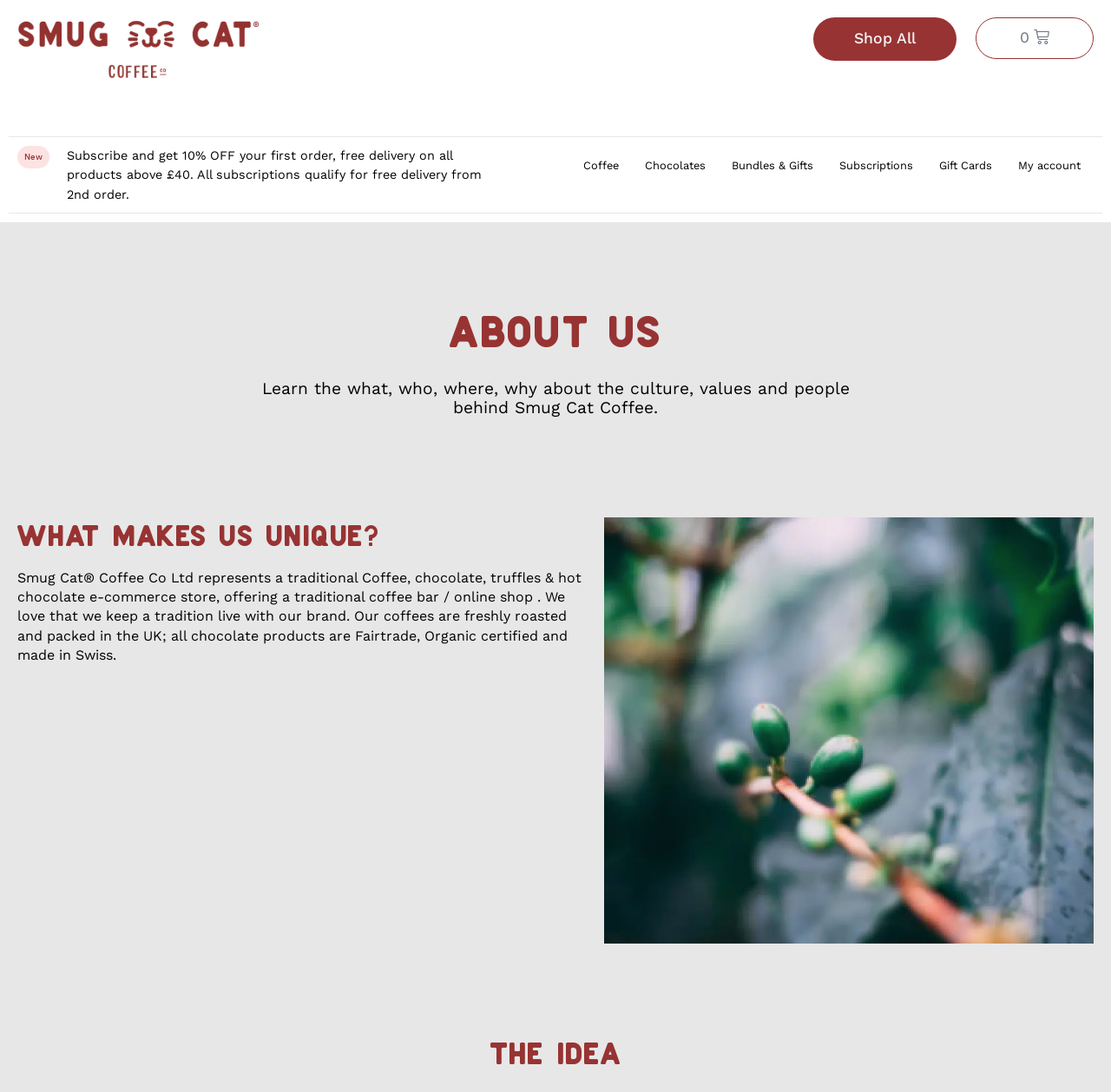Using the information in the image, could you please answer the following question in detail:
What type of certification do the chocolate products have?

The certification of the chocolate products is mentioned in the static text that describes what makes Smug Cat unique, which states 'all chocolate products are Fairtrade, Organic certified and made in Swiss'.